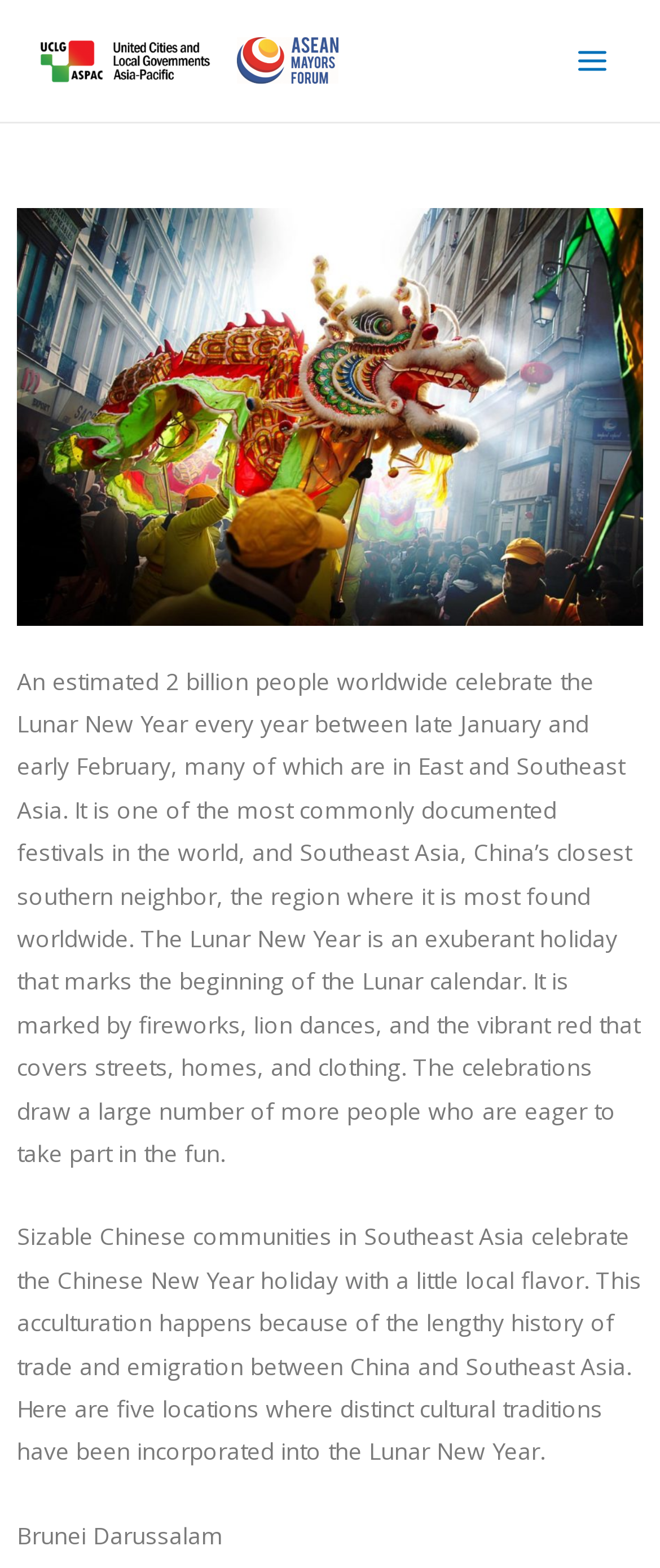Predict the bounding box of the UI element that fits this description: "alt="ASEAN Mayors Forum"".

[0.051, 0.029, 0.513, 0.046]